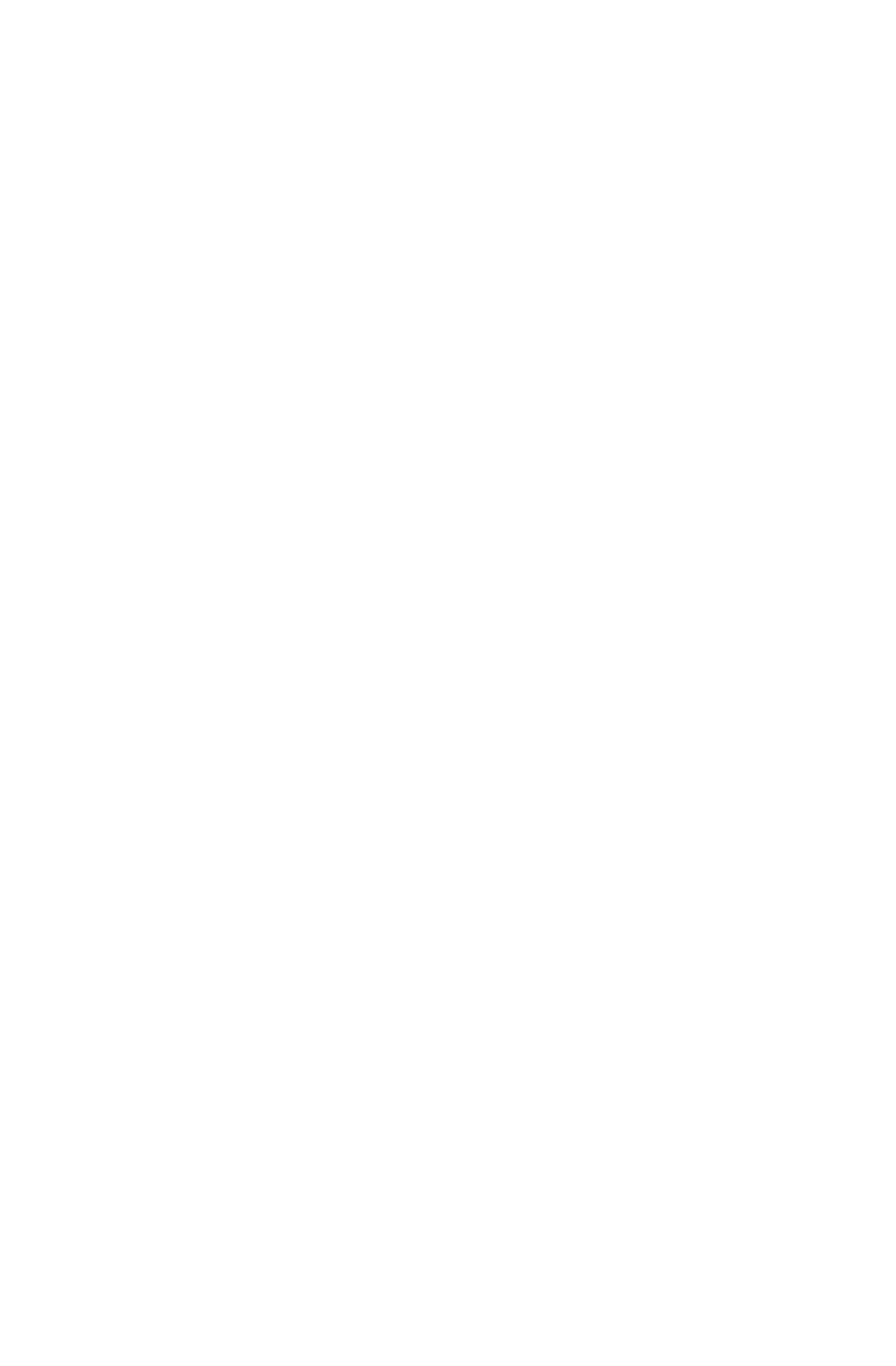What is the name of the hospital on the webpage?
Answer the question with a single word or phrase, referring to the image.

Wattanapat Hospitel Trang